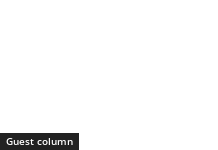What is the purpose of a guest column?
Using the image as a reference, answer with just one word or a short phrase.

Feature opinions or insights